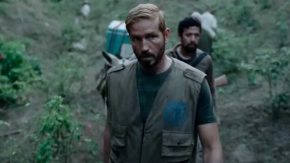What is the atmosphere of the scene?
Please give a detailed and elaborate answer to the question.

The caption suggests that the setting hints at a tense or significant moment, possibly tied to themes of survival or conflict, which creates an atmosphere of both danger and resilience, drawing viewers into the narrative's emotional depth.